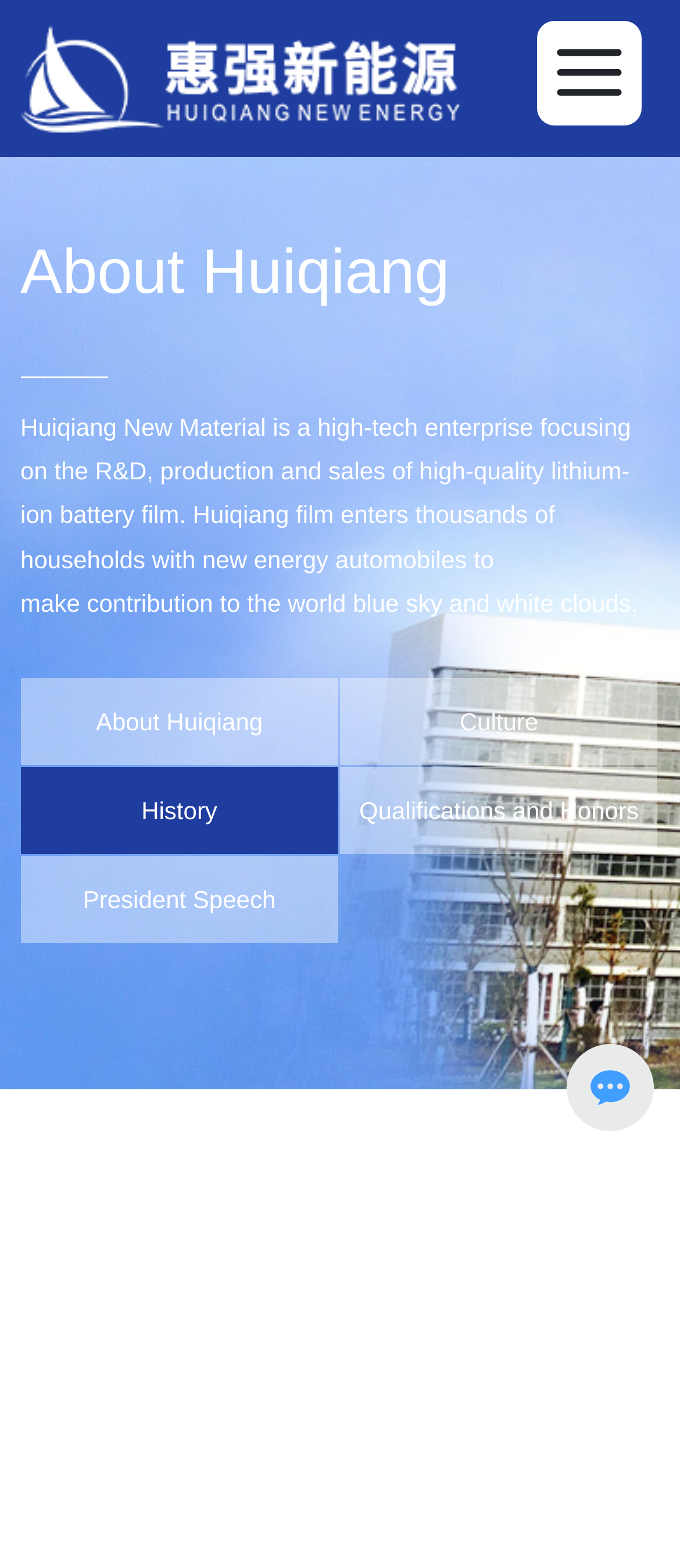What is the year mentioned in the webpage?
Please give a well-detailed answer to the question.

I found the year by looking at the image element with the OCR text '2021'.